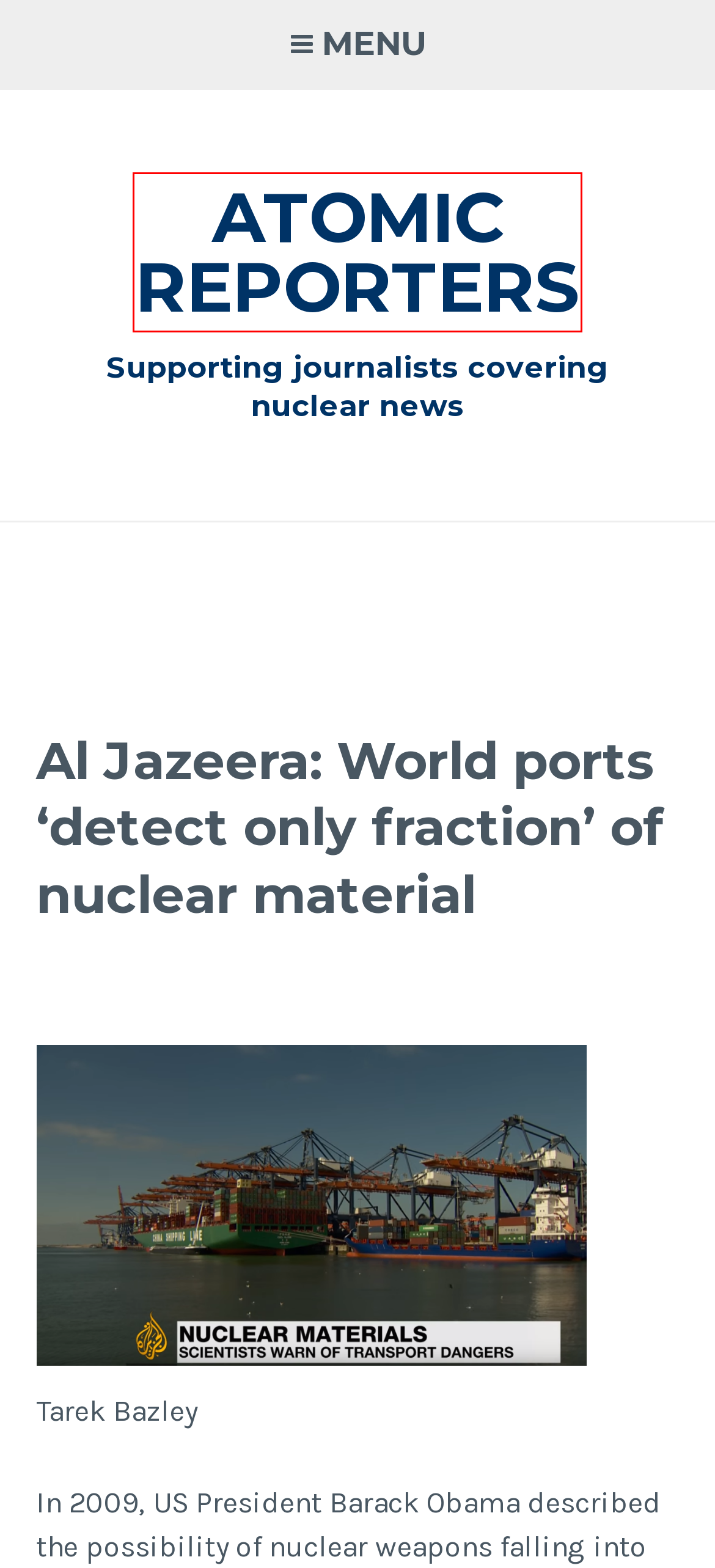Observe the webpage screenshot and focus on the red bounding box surrounding a UI element. Choose the most appropriate webpage description that corresponds to the new webpage after clicking the element in the bounding box. Here are the candidates:
A. Log In ‹ Atomic Reporters — WordPress
B. Contact – Atomic Reporters
C. Webdevelopment, Userinterfaces & more | Solidx.io
D. Covering the Atomic File – Atomic Reporters
E. Imprint – Atomic Reporters
F. Legal – Atomic Reporters
G. Atomic Reporters – Supporting journalists covering nuclear news
H. Videos – Atomic Reporters

G